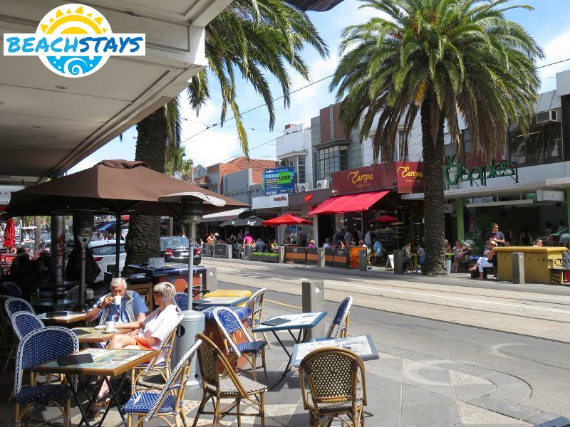What type of trees are seen in the image?
Answer with a single word or phrase by referring to the visual content.

Palm trees